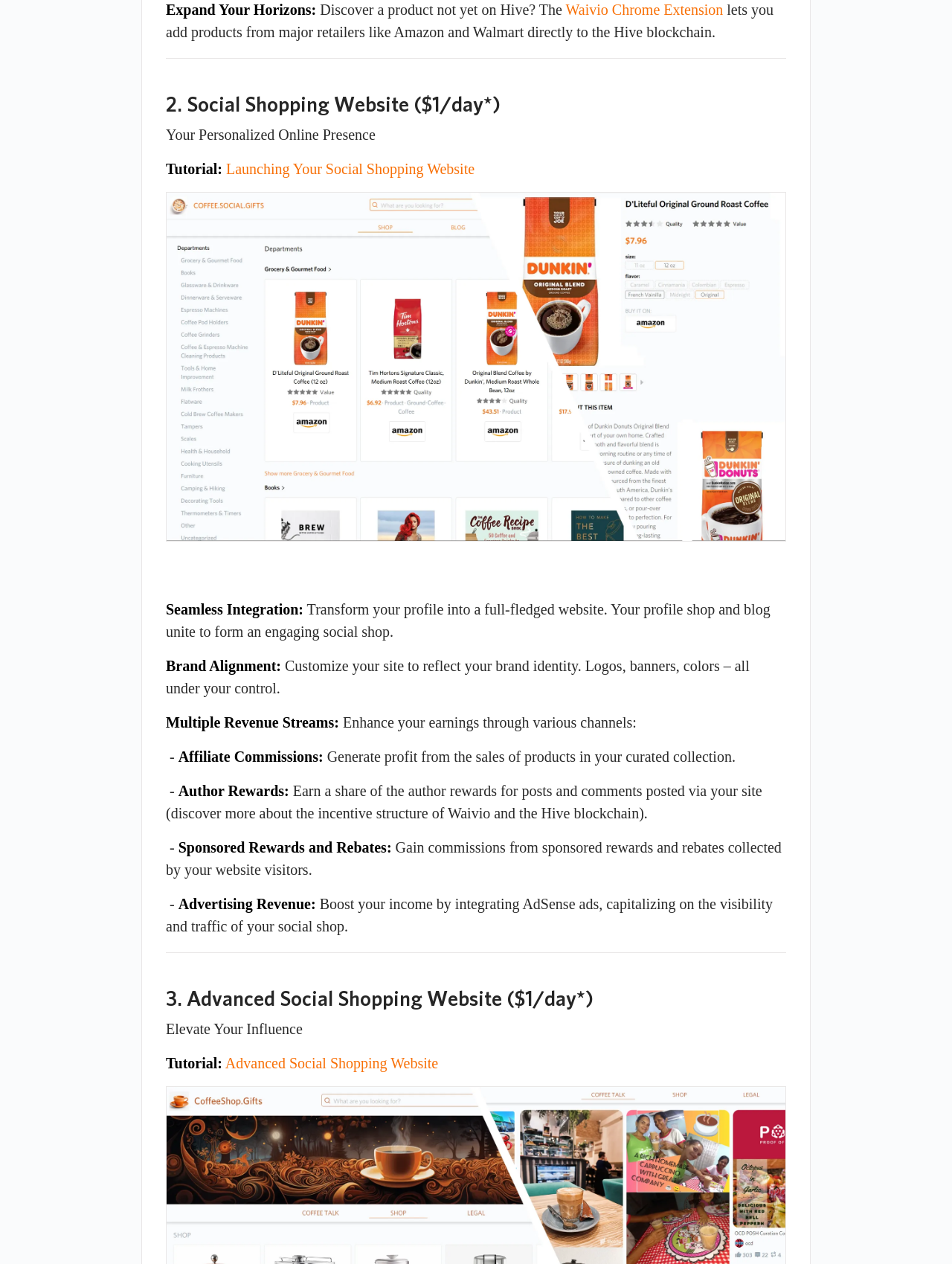What can be customized on a social shop?
Refer to the image and give a detailed answer to the query.

The webpage mentions that users can customize their site to reflect their brand identity, including logos, banners, and colors, giving them control over the visual aspects of their social shop.